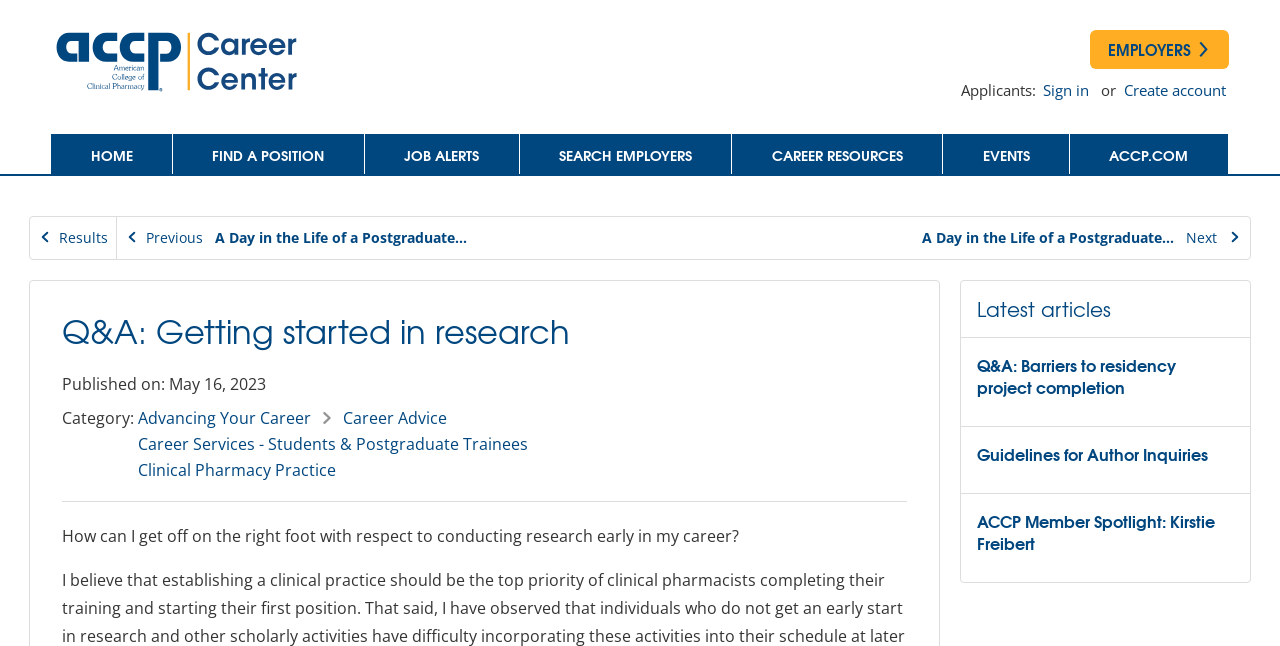Specify the bounding box coordinates of the element's region that should be clicked to achieve the following instruction: "Go to homepage". The bounding box coordinates consist of four float numbers between 0 and 1, in the format [left, top, right, bottom].

[0.04, 0.12, 0.235, 0.151]